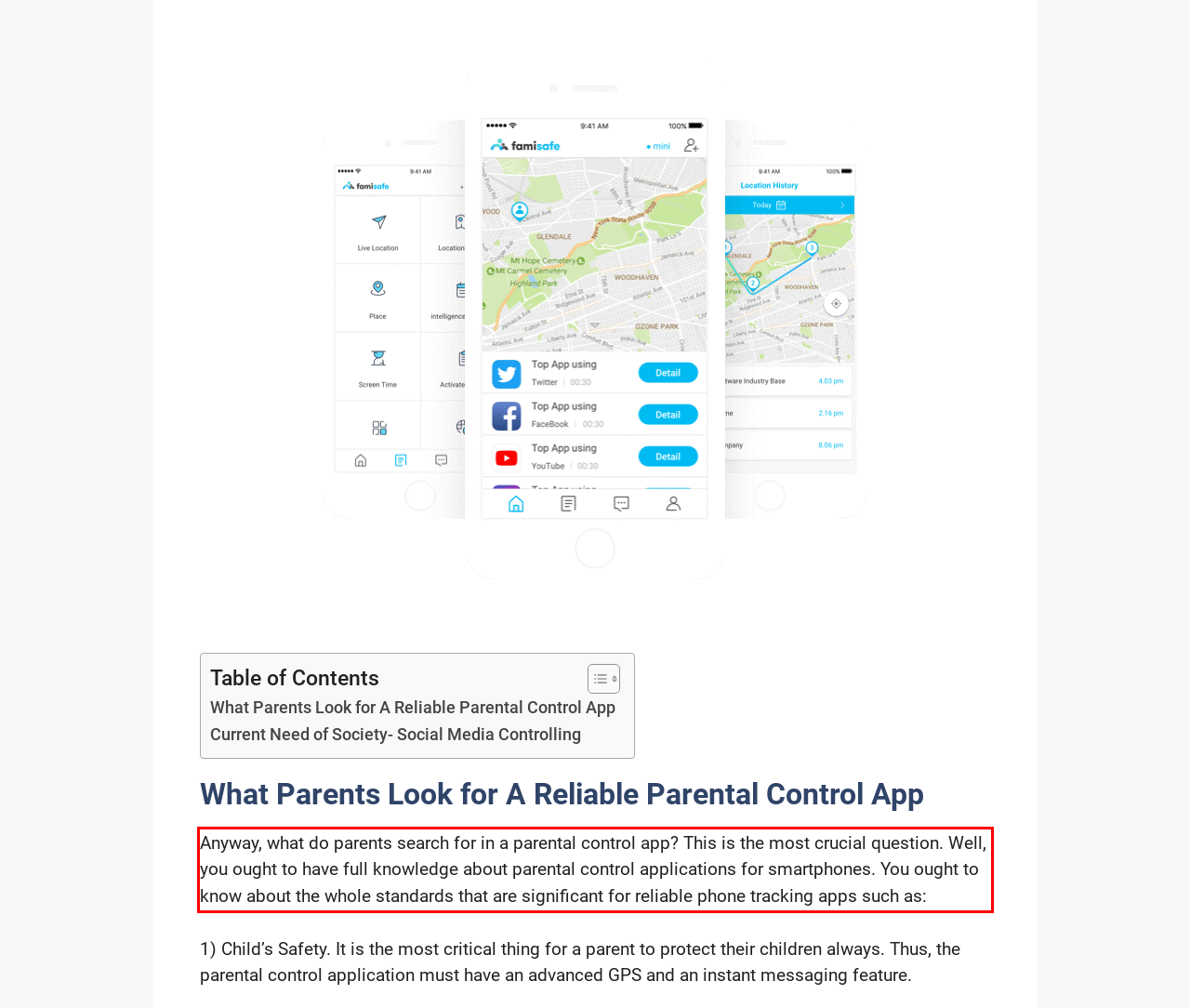Within the provided webpage screenshot, find the red rectangle bounding box and perform OCR to obtain the text content.

Anyway, what do parents search for in a parental control app? This is the most crucial question. Well, you ought to have full knowledge about parental control applications for smartphones. You ought to know about the whole standards that are significant for reliable phone tracking apps such as: